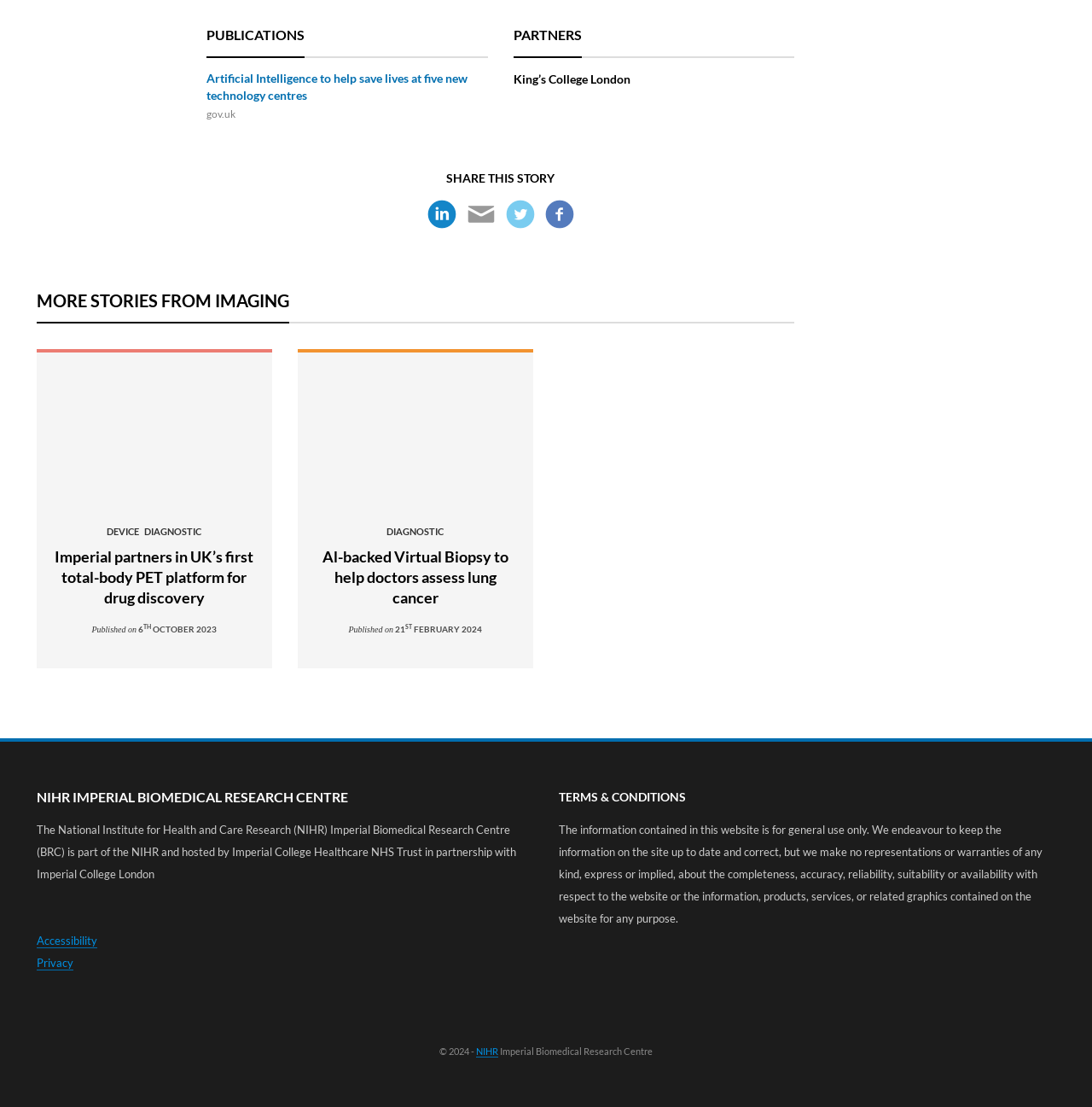How many stories are listed under 'MORE STORIES FROM IMAGING'?
Provide an in-depth and detailed answer to the question.

I counted the number of links under the 'MORE STORIES FROM IMAGING' section and found two stories listed, 'DeviceDiagnostic Imperial partners in UK’s first total-body PET platform for drug discovery' and 'Diagnostic Al-backed Virtual Biopsy to help doctors assess lung cancer'.